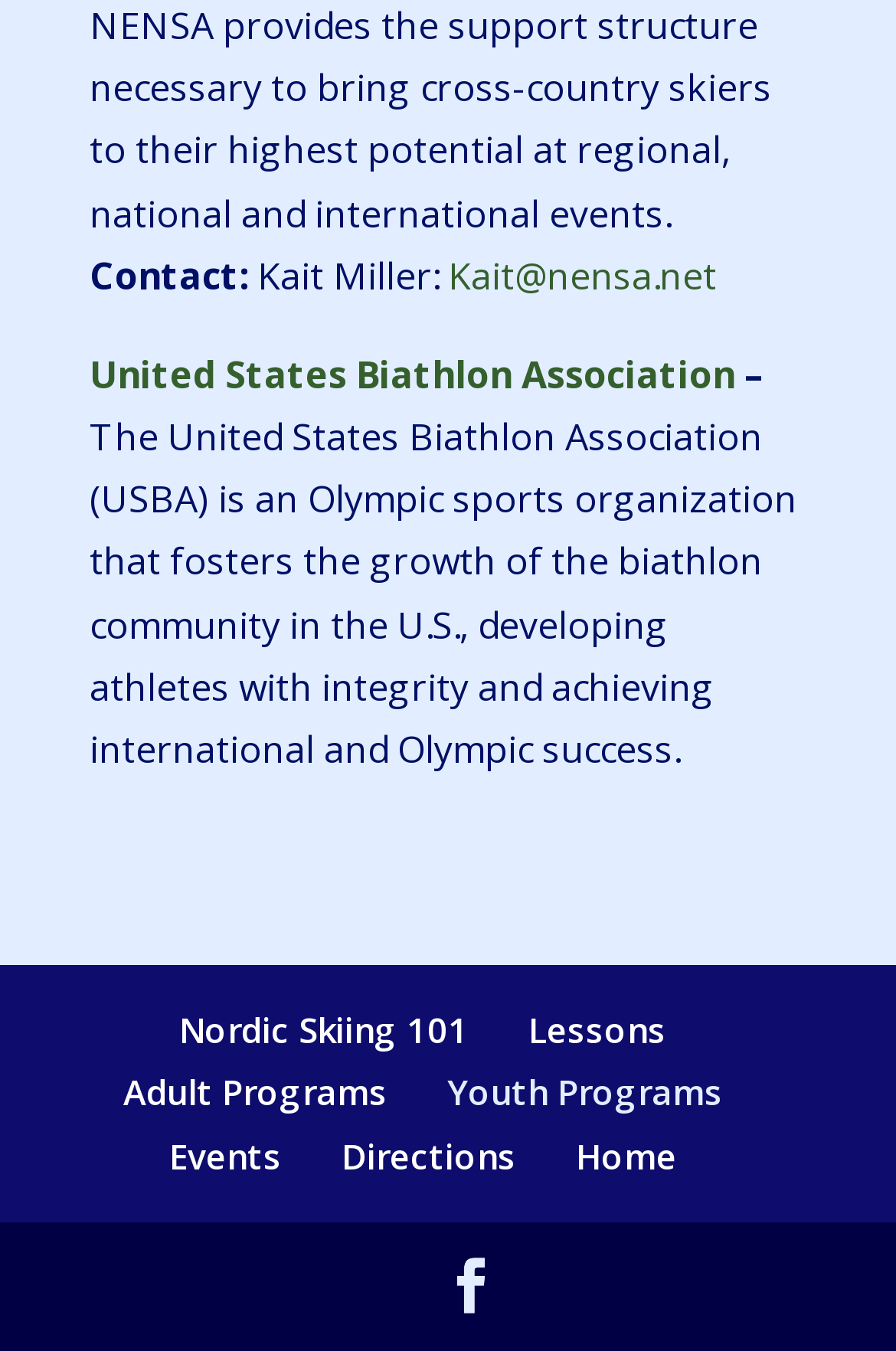Identify the bounding box coordinates for the region of the element that should be clicked to carry out the instruction: "Read about Nordic Skiing 101". The bounding box coordinates should be four float numbers between 0 and 1, i.e., [left, top, right, bottom].

[0.2, 0.745, 0.523, 0.779]